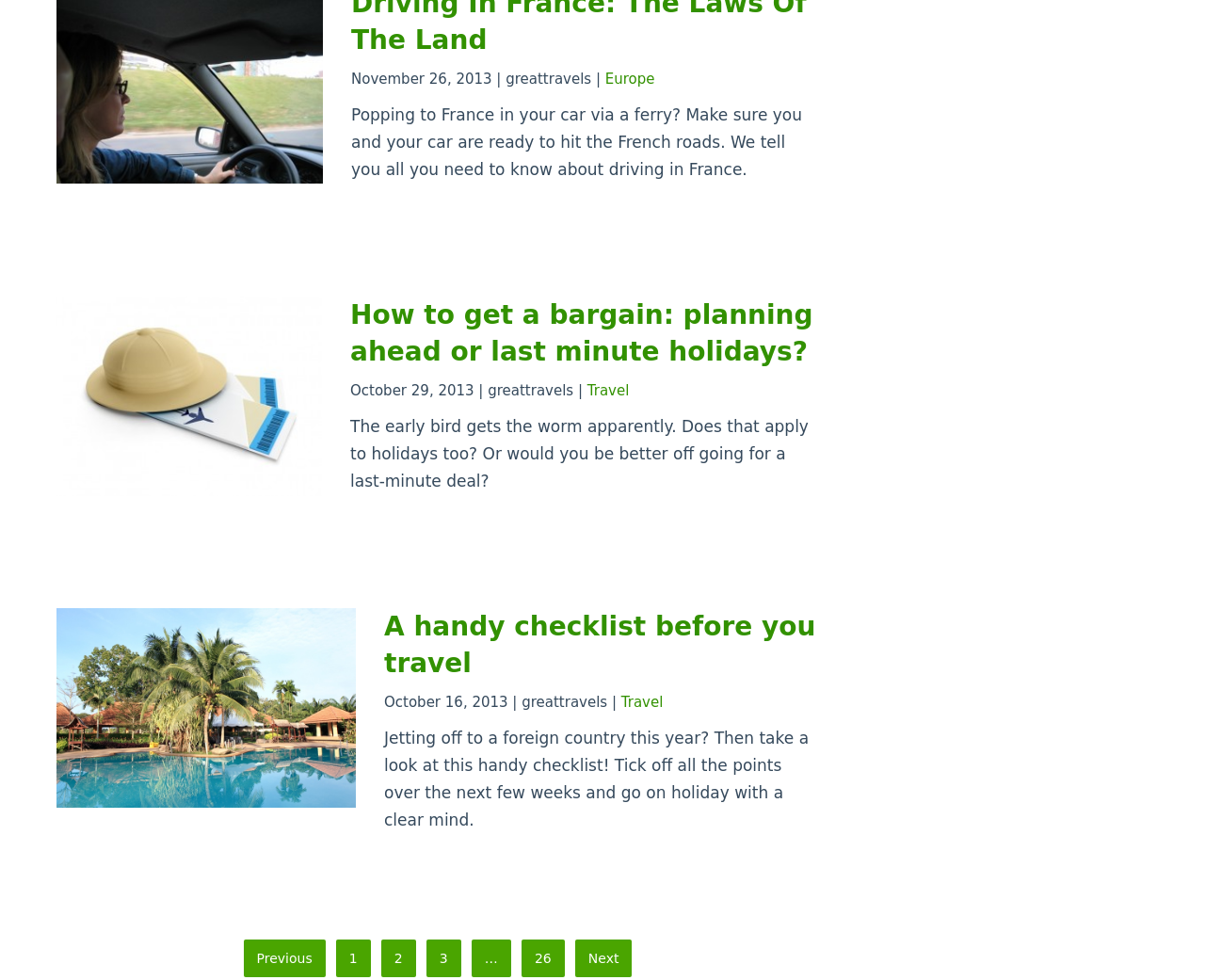Show the bounding box coordinates of the region that should be clicked to follow the instruction: "Click the 'SUBSCRIBE' button."

None